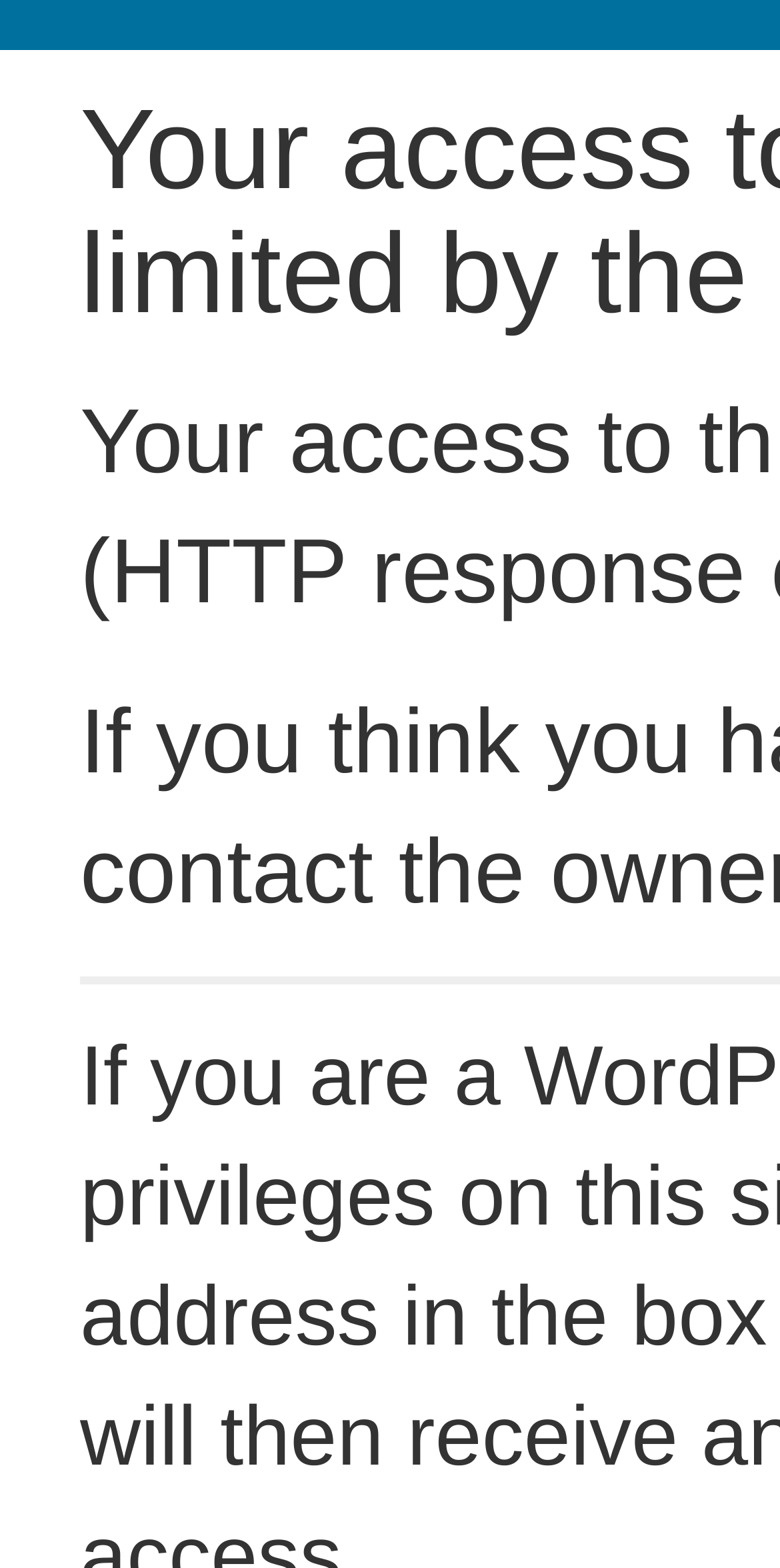Please find and report the primary heading text from the webpage.

Your access to this site has been limited by the site owner